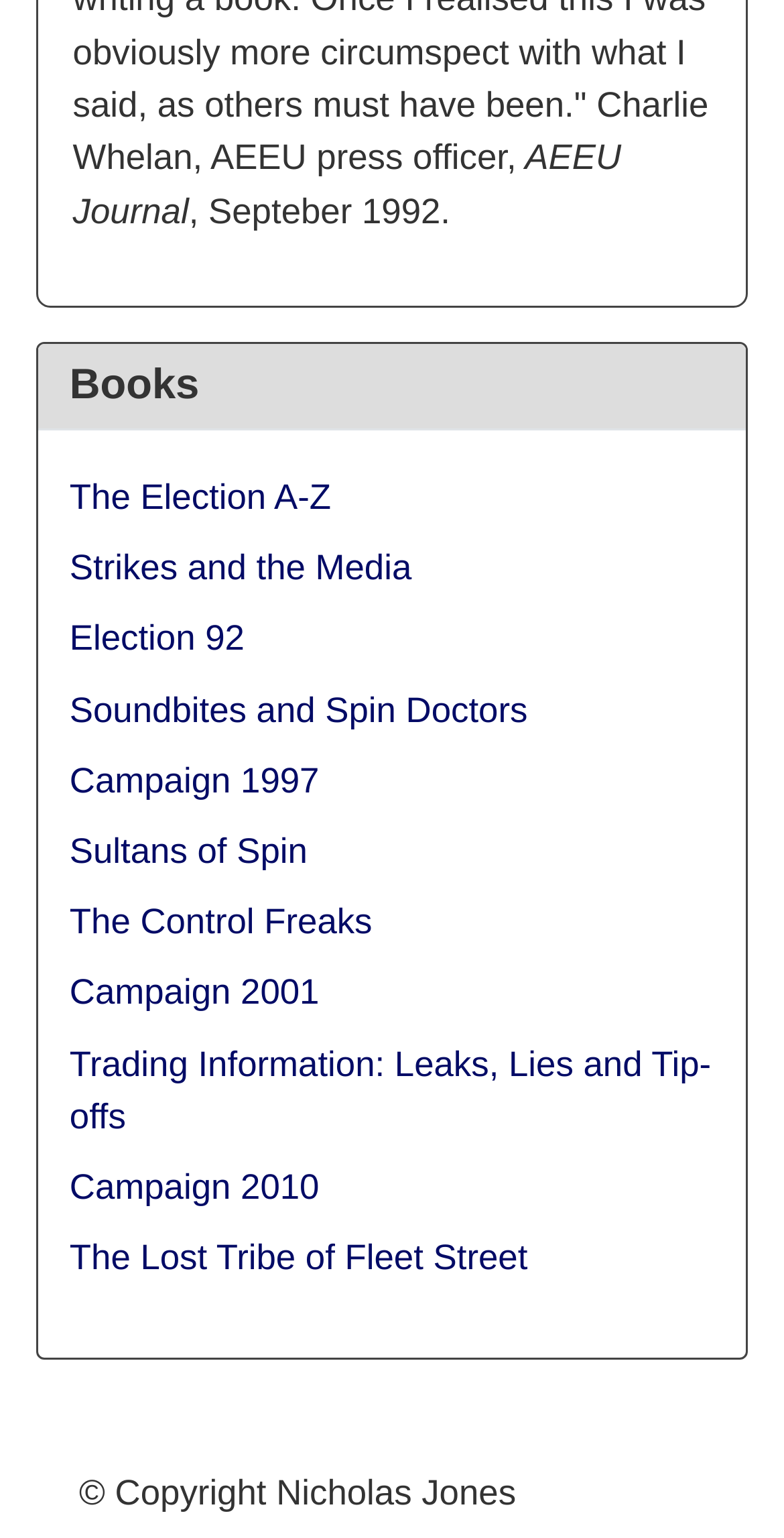What is the name of the journal?
Give a one-word or short-phrase answer derived from the screenshot.

AEEU Journal